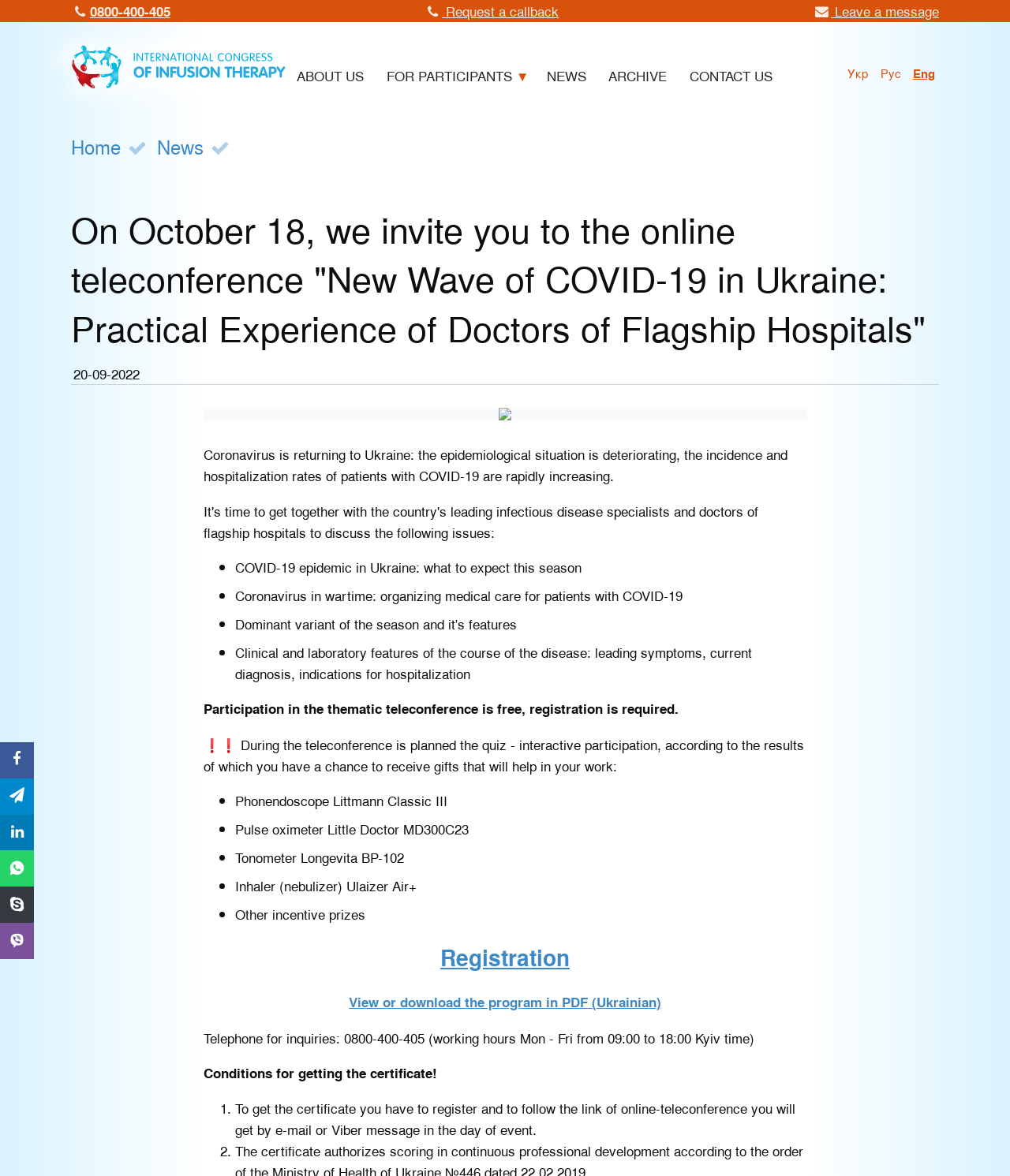Please predict the bounding box coordinates (top-left x, top-left y, bottom-right x, bottom-right y) for the UI element in the screenshot that fits the description: Home

[0.07, 0.113, 0.152, 0.136]